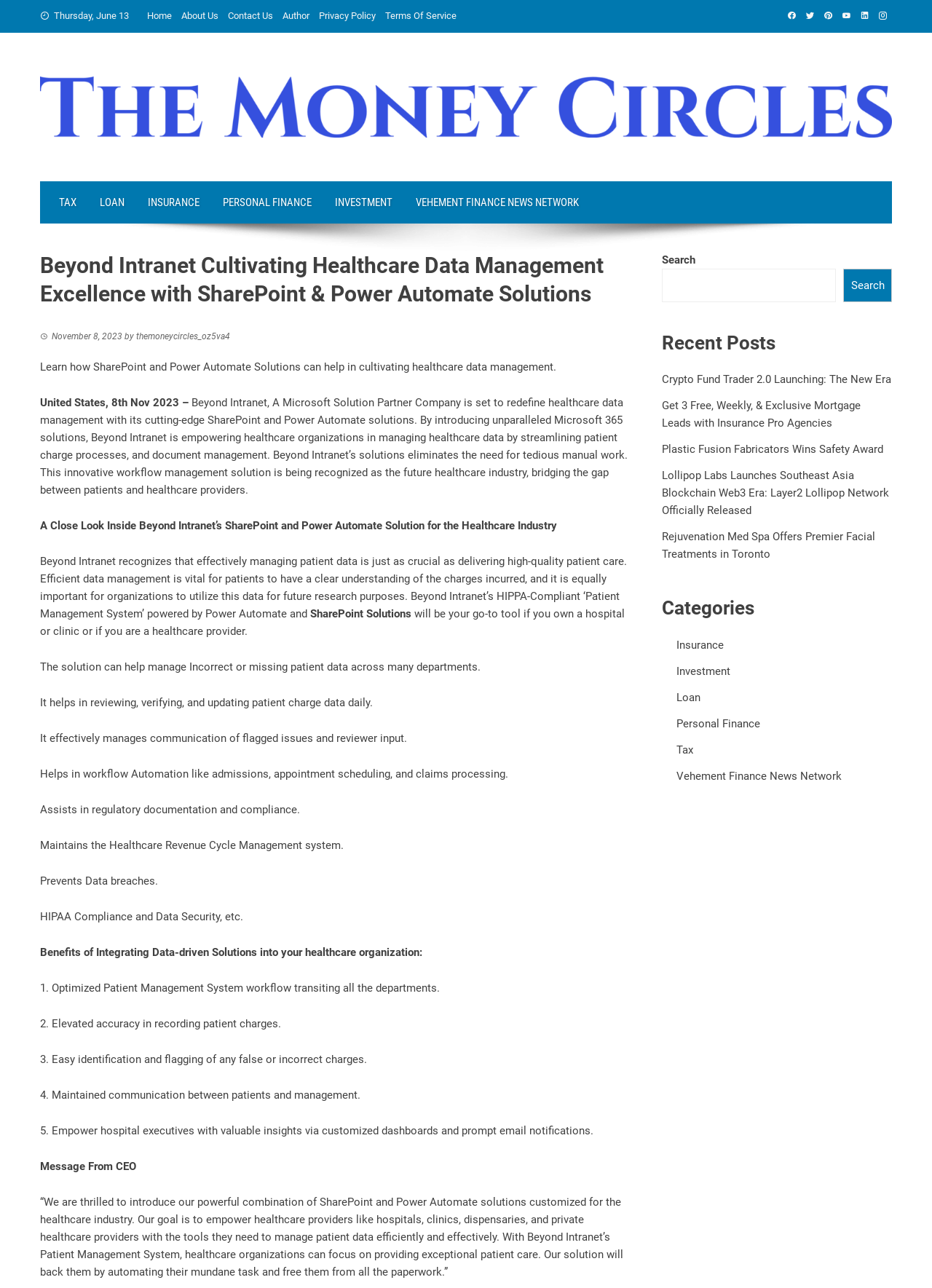Determine the bounding box of the UI component based on this description: "Home". The bounding box coordinates should be four float values between 0 and 1, i.e., [left, top, right, bottom].

[0.158, 0.008, 0.184, 0.016]